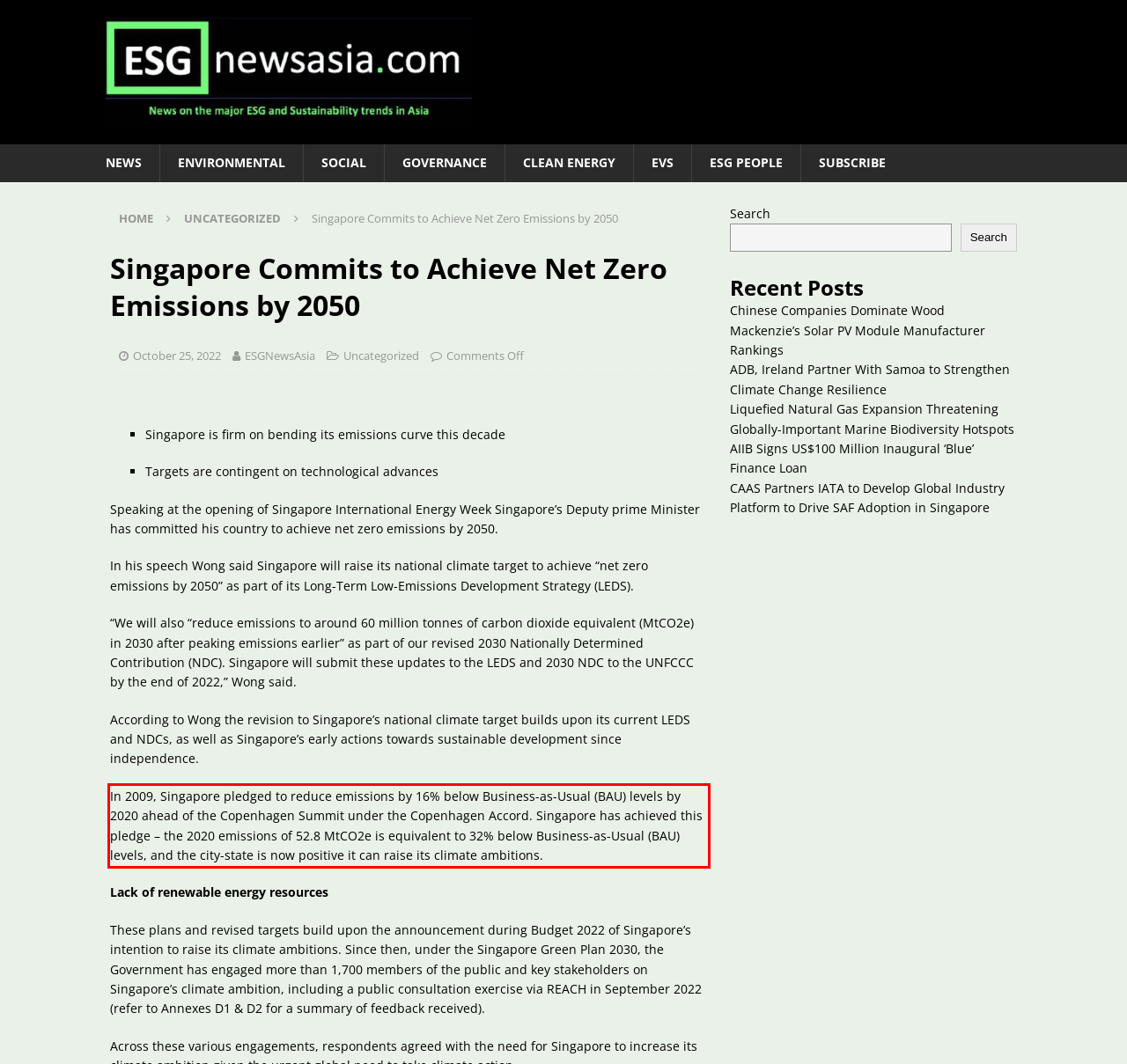From the screenshot of the webpage, locate the red bounding box and extract the text contained within that area.

In 2009, Singapore pledged to reduce emissions by 16% below Business-as-Usual (BAU) levels by 2020 ahead of the Copenhagen Summit under the Copenhagen Accord. Singapore has achieved this pledge – the 2020 emissions of 52.8 MtCO2e is equivalent to 32% below Business-as-Usual (BAU) levels, and the city-state is now positive it can raise its climate ambitions.